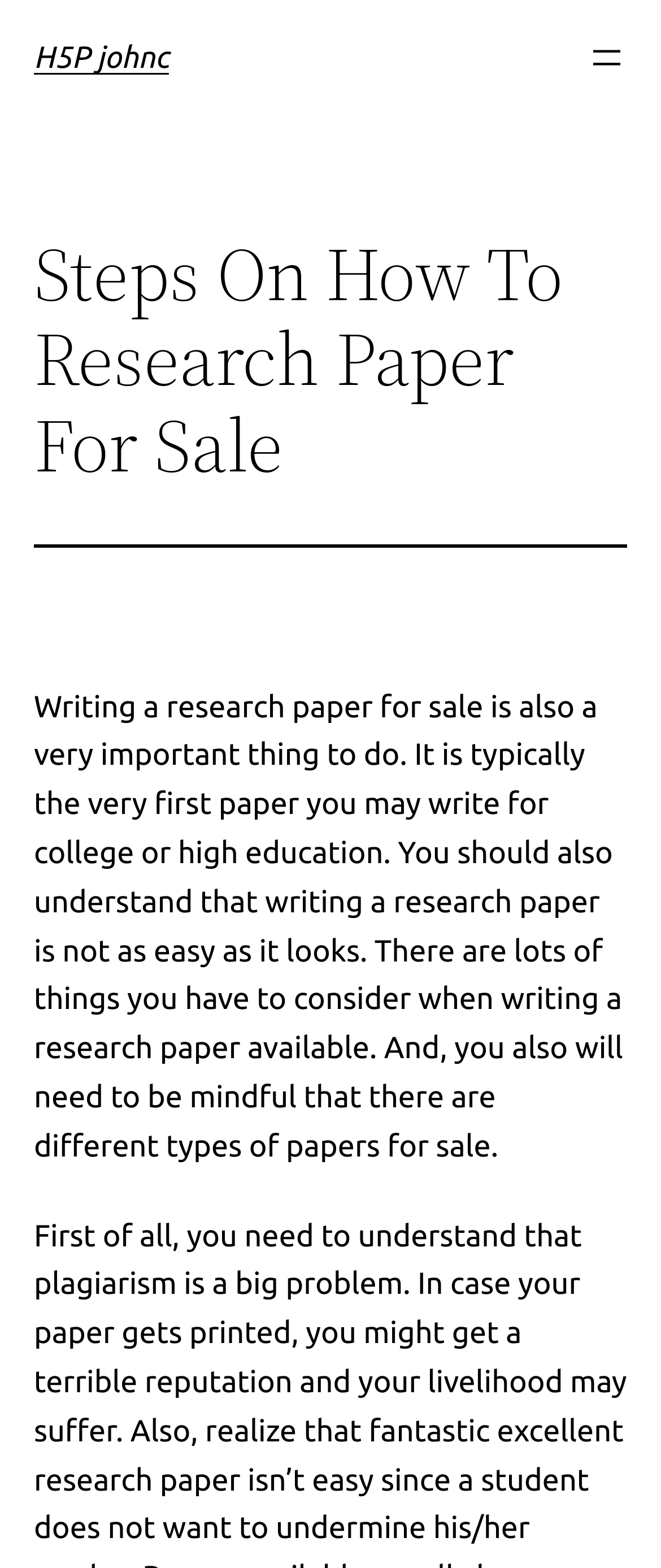What is the tone of the webpage?
Using the image as a reference, answer the question with a short word or phrase.

Informative